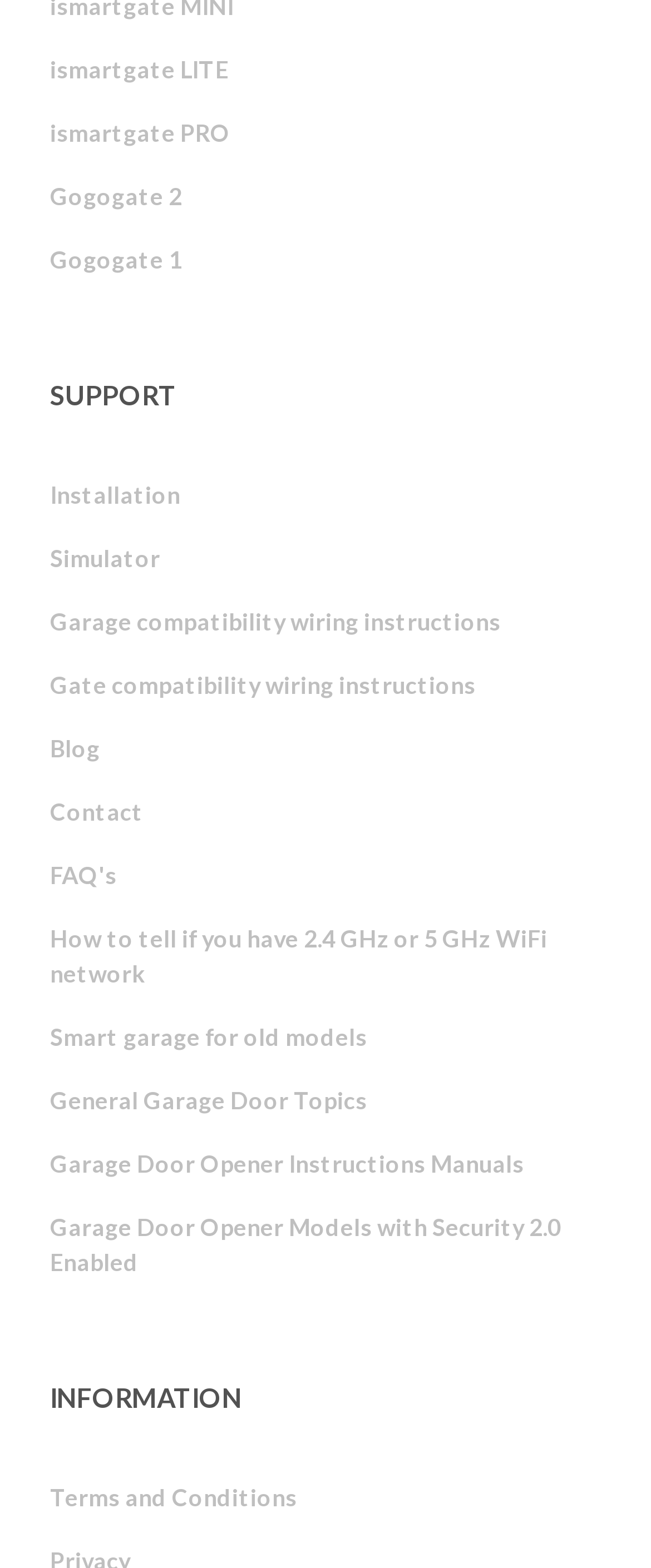Provide a short answer to the following question with just one word or phrase: What are the different gate models listed?

ismartgate LITE, ismartgate PRO, Gogogate 2, Gogogate 1